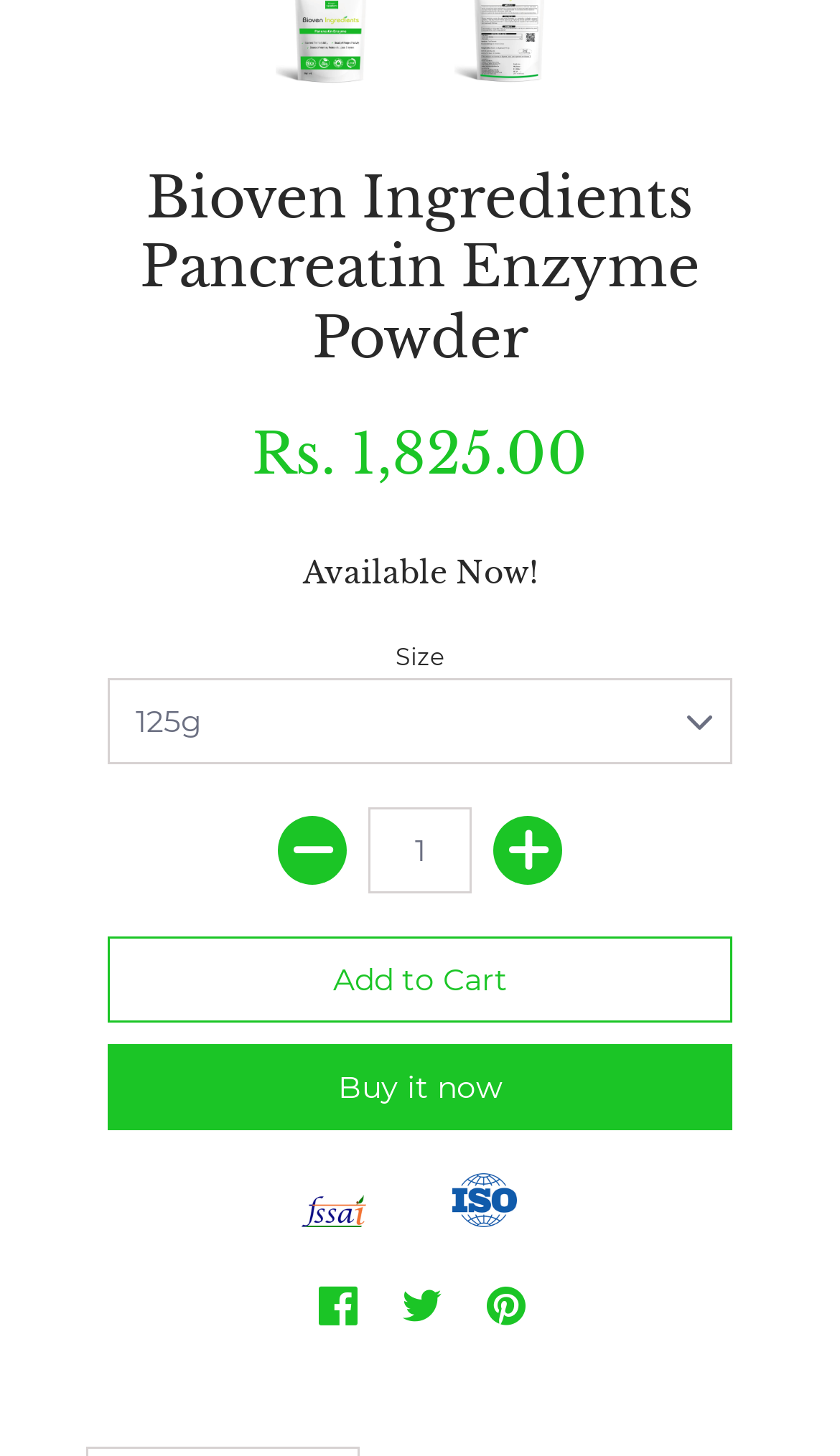Highlight the bounding box coordinates of the region I should click on to meet the following instruction: "View Outdoor Products".

None